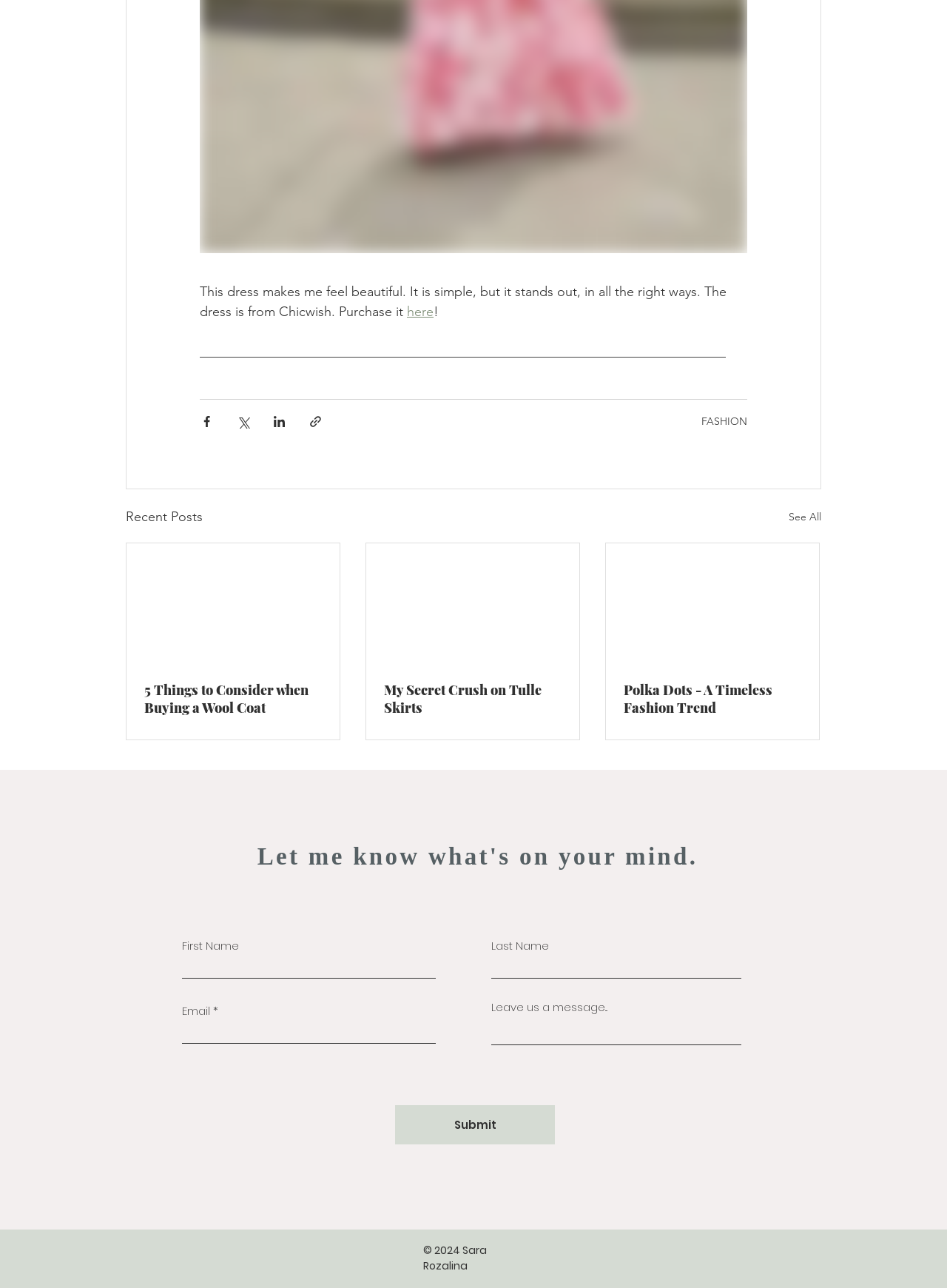Locate the bounding box of the user interface element based on this description: "See All".

[0.833, 0.393, 0.867, 0.41]